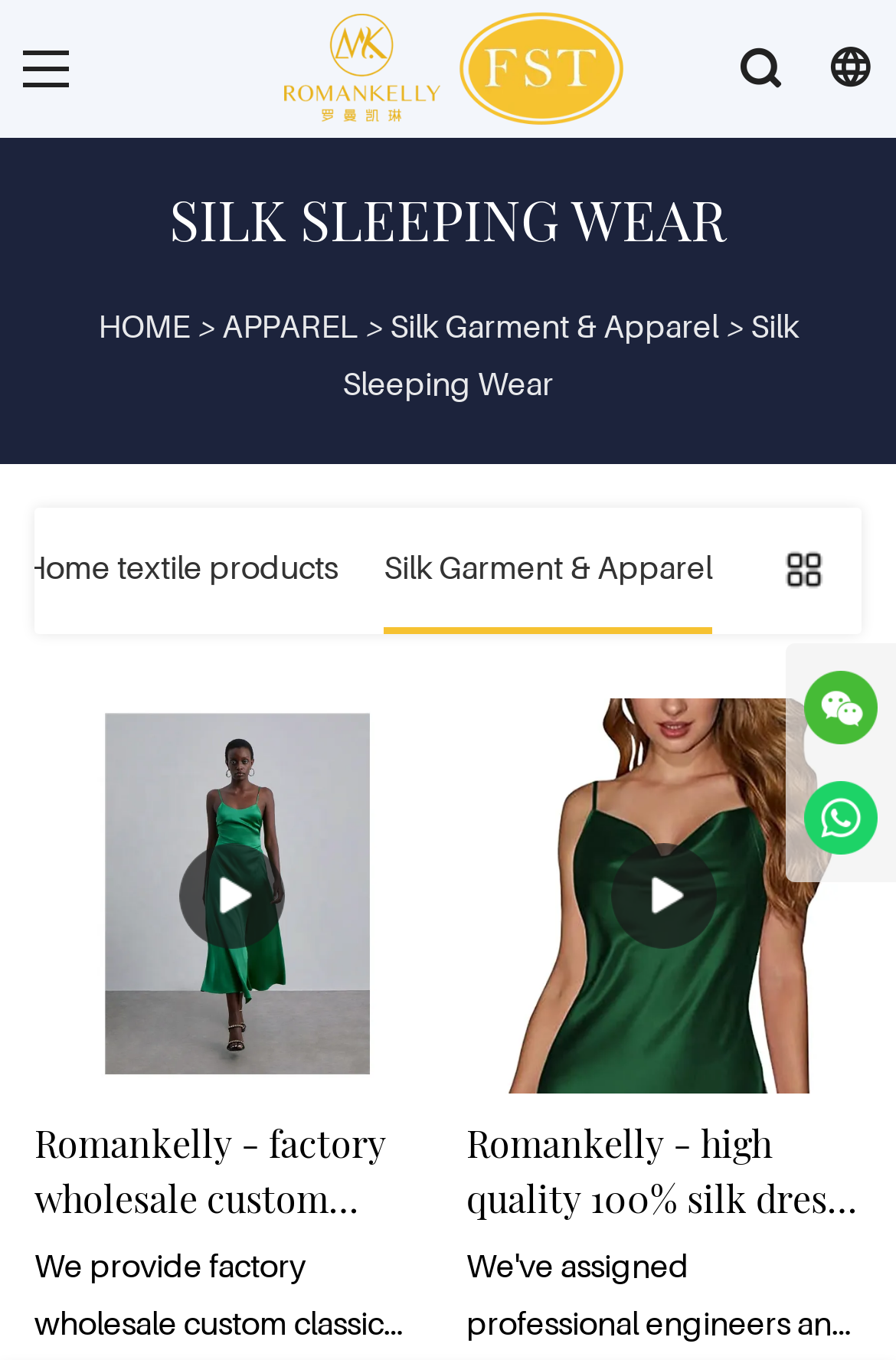Determine the bounding box coordinates of the area to click in order to meet this instruction: "Contact 'Jack Cao'".

[0.877, 0.48, 1.0, 0.561]